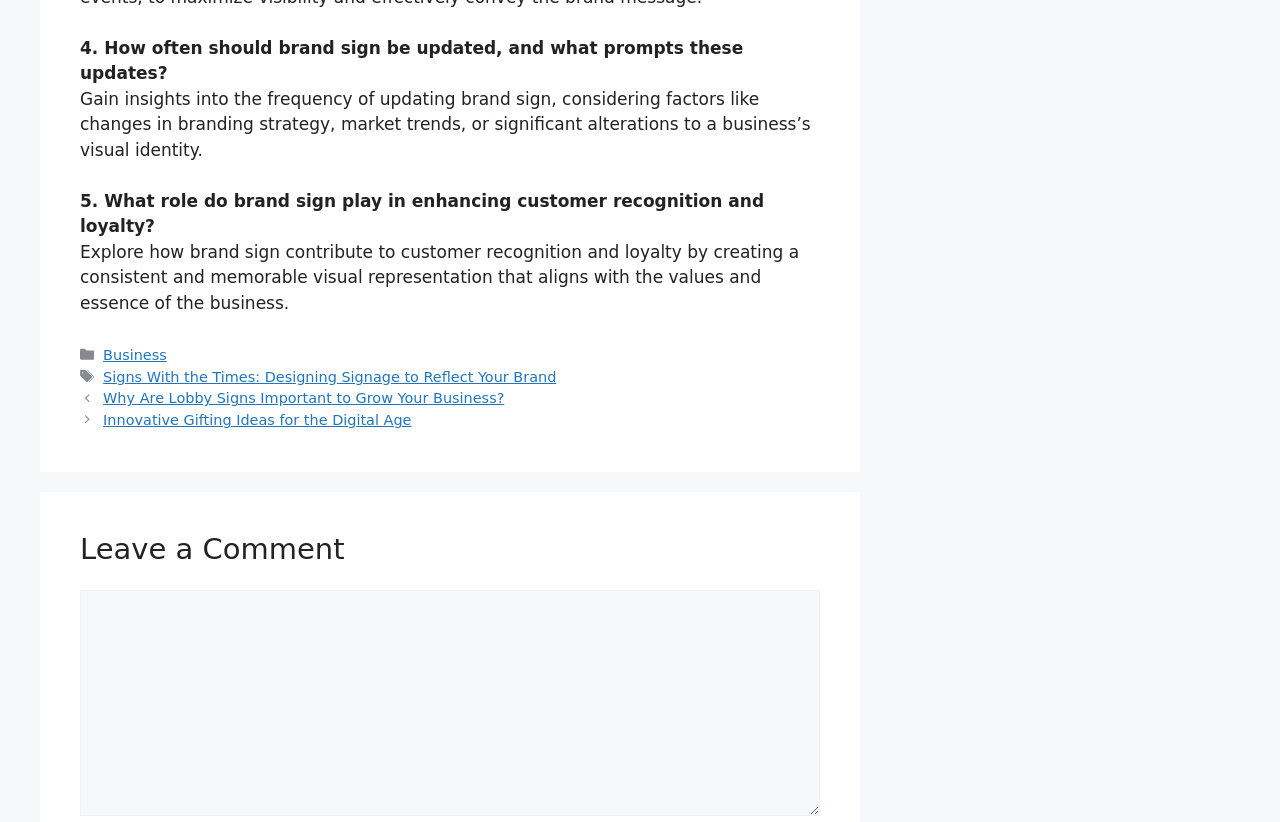What is the purpose of brand signs?
Please give a detailed and thorough answer to the question, covering all relevant points.

According to the fifth question, 'What role do brand signs play in enhancing customer recognition and loyalty?', brand signs contribute to customer recognition and loyalty by creating a consistent and memorable visual representation that aligns with the values and essence of the business.